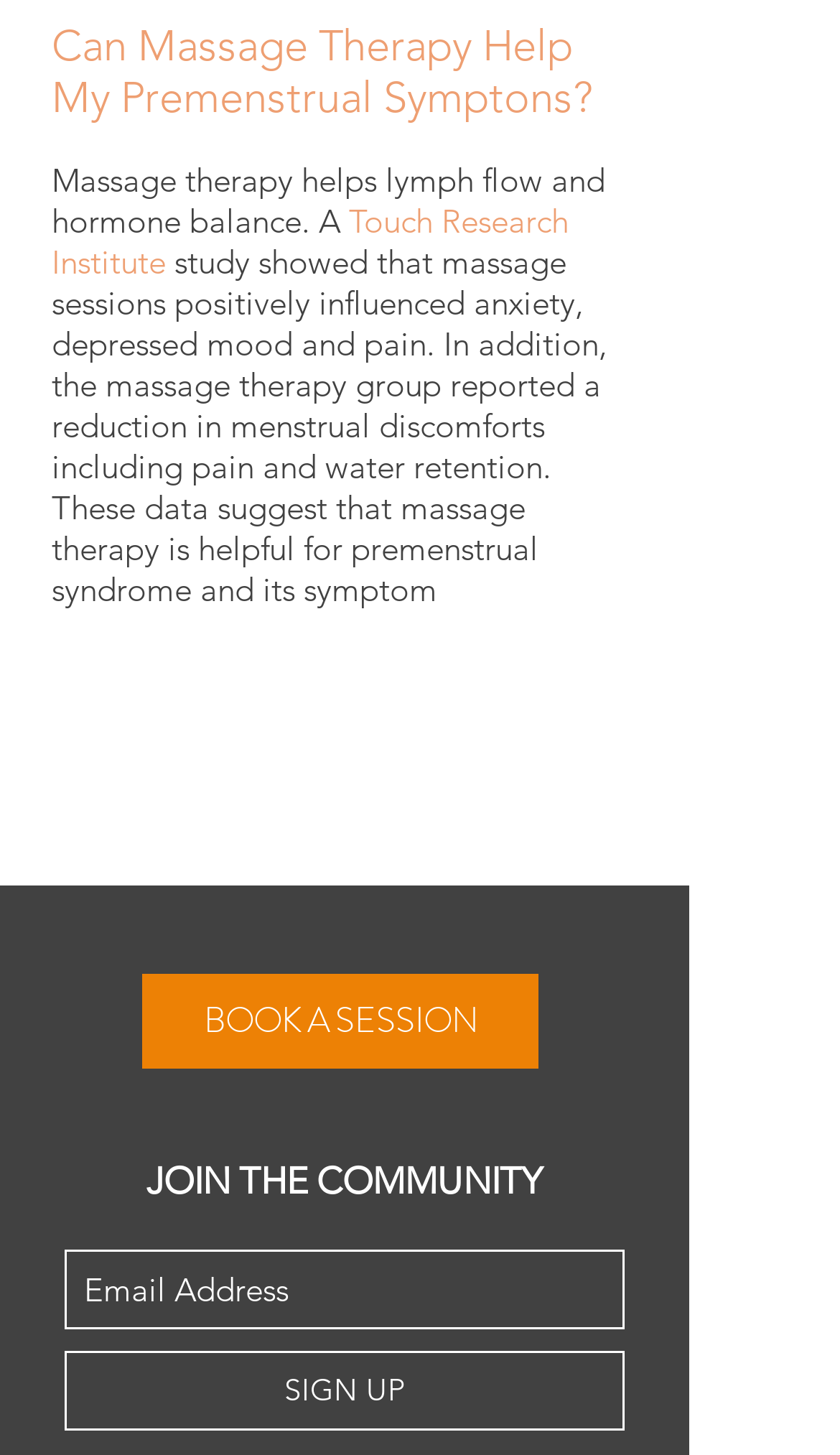Find the bounding box of the element with the following description: "SIGN UP". The coordinates must be four float numbers between 0 and 1, formatted as [left, top, right, bottom].

[0.077, 0.928, 0.744, 0.983]